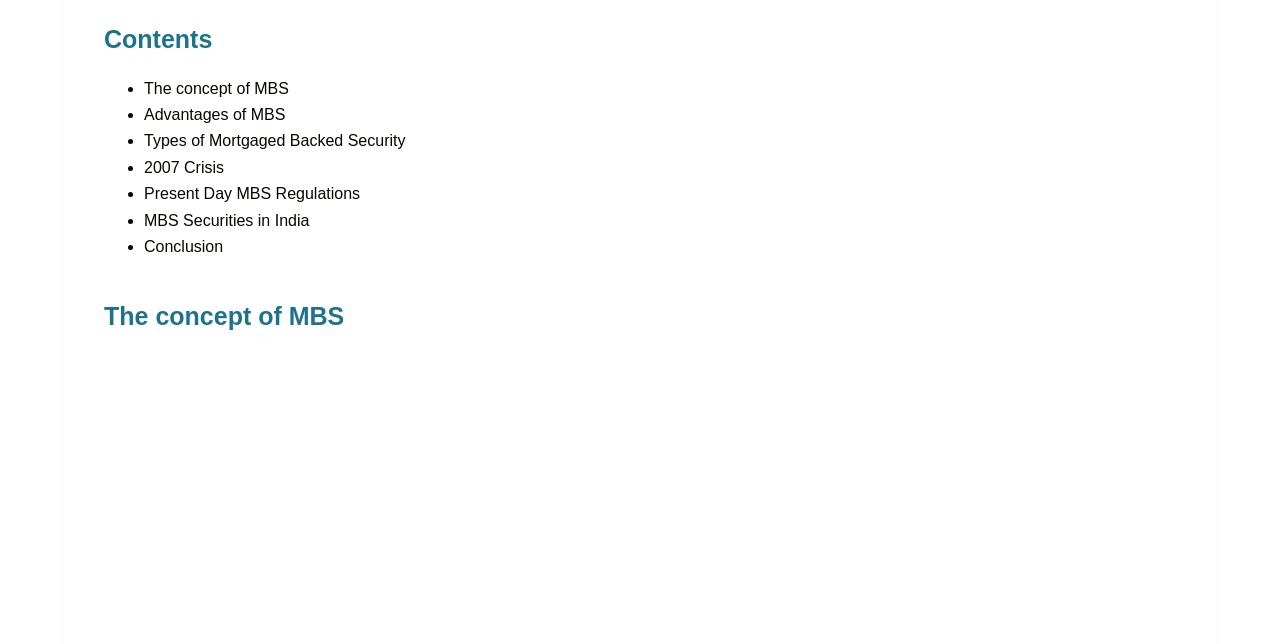Find the bounding box of the UI element described as follows: "Types of Mortgaged Backed Security".

[0.112, 0.206, 0.317, 0.232]